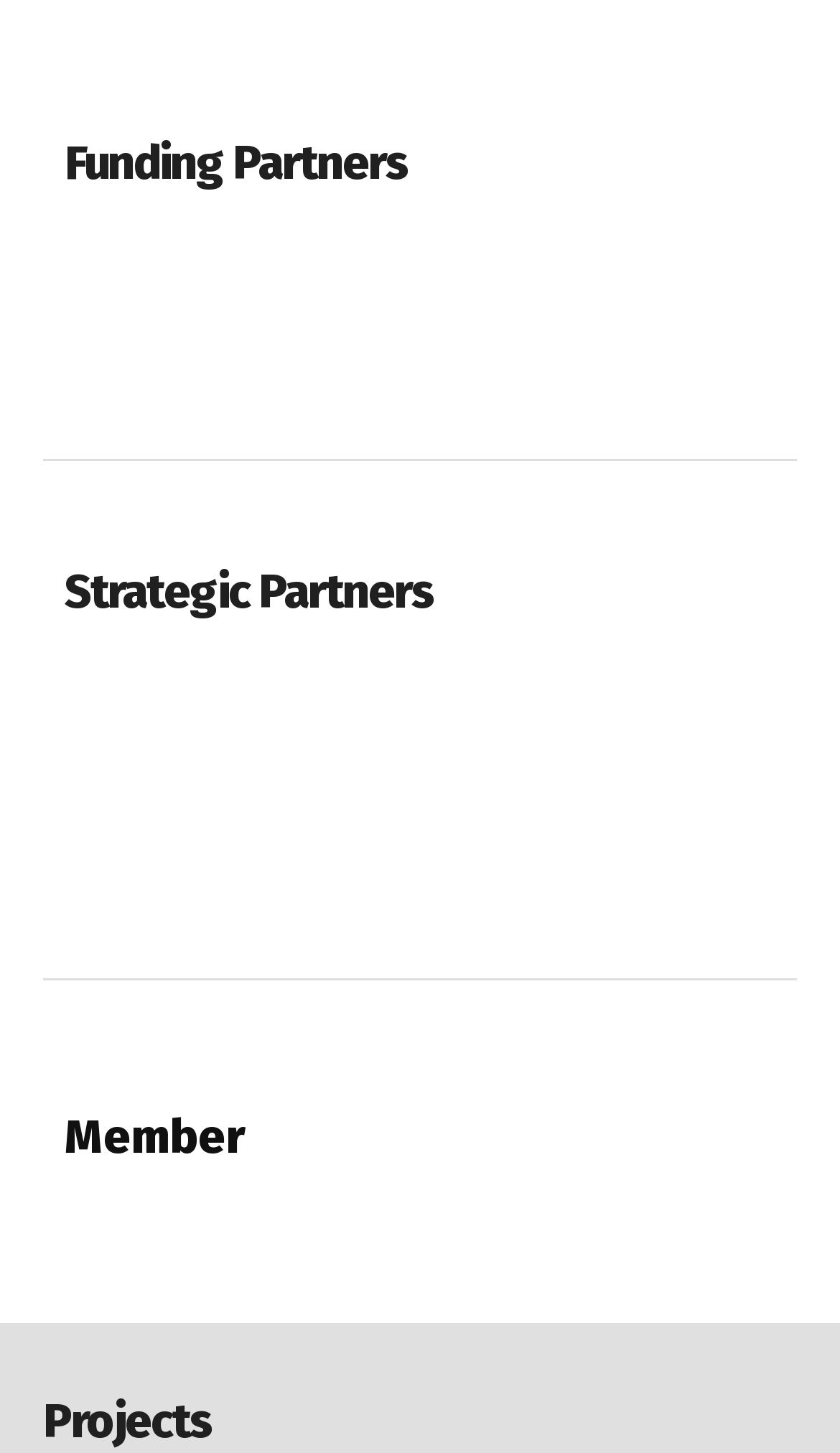Please identify the bounding box coordinates of the clickable area that will fulfill the following instruction: "View the bibliophile section". The coordinates should be in the format of four float numbers between 0 and 1, i.e., [left, top, right, bottom].

None